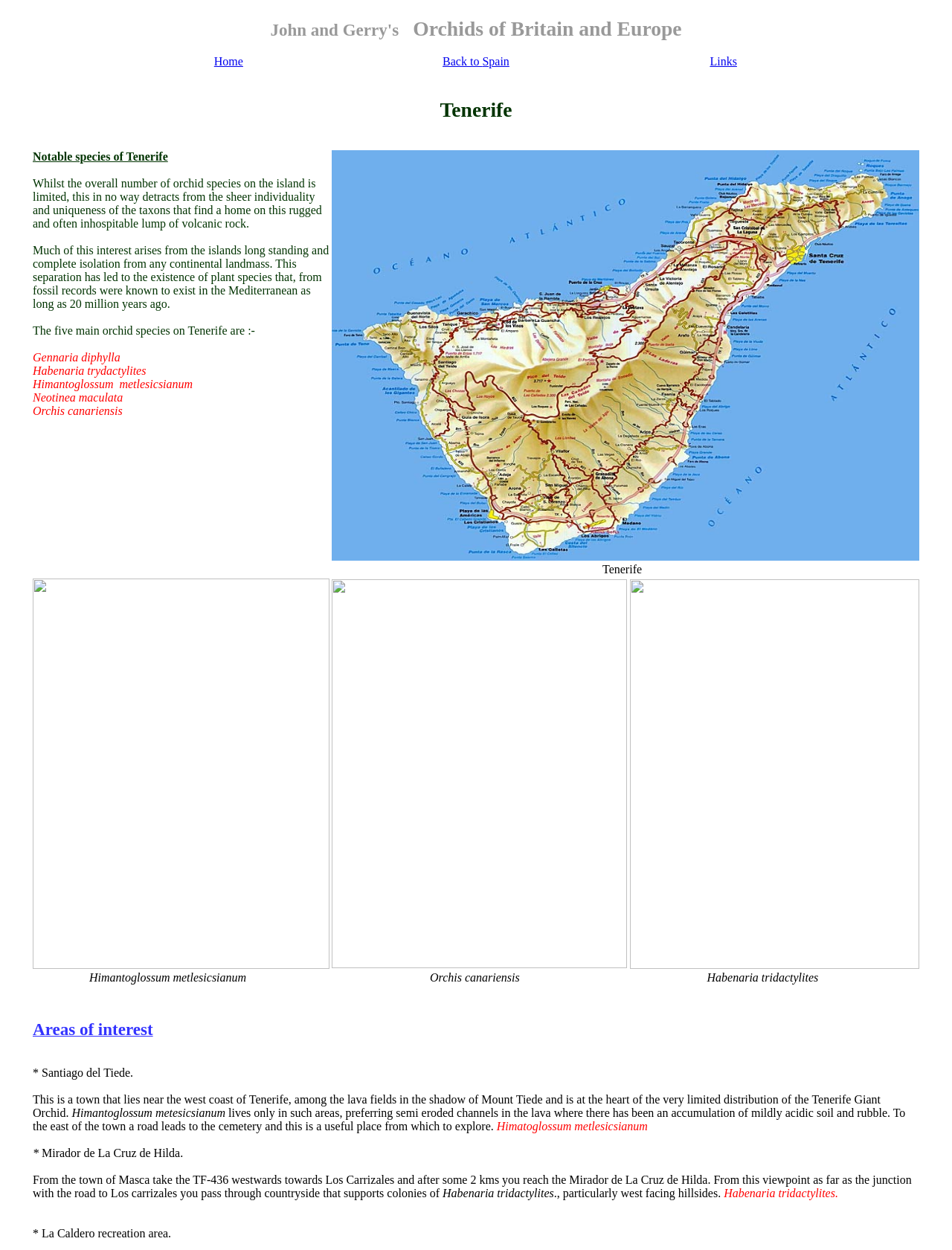Predict the bounding box coordinates of the UI element that matches this description: "Links". The coordinates should be in the format [left, top, right, bottom] with each value between 0 and 1.

[0.746, 0.044, 0.774, 0.054]